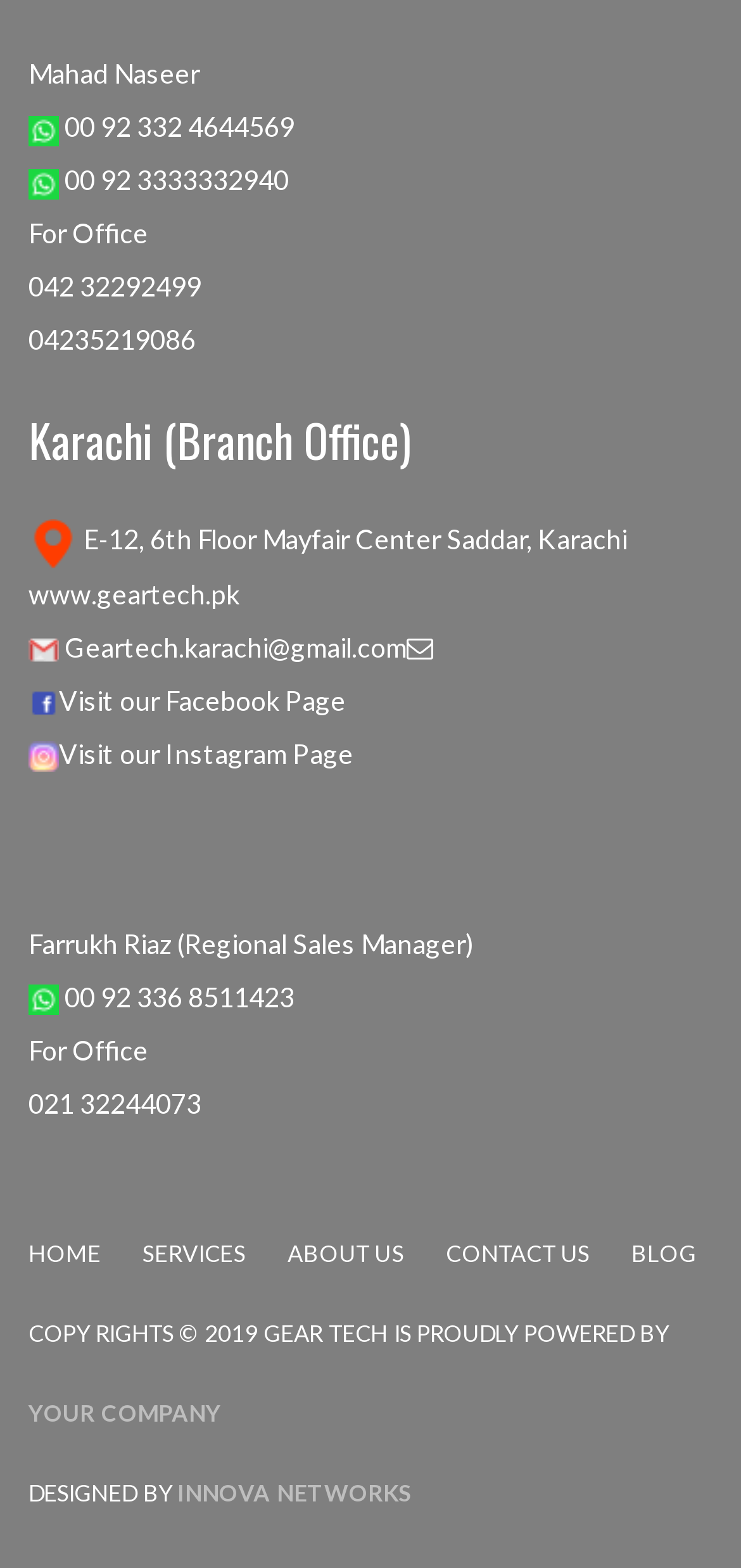What is the email address of the Karachi branch office?
Please analyze the image and answer the question with as much detail as possible.

I found the answer by looking at the section with the company's address and contact information, where I found the text 'Geartech.karachi@gmail.com' which is the email address of the Karachi branch office.